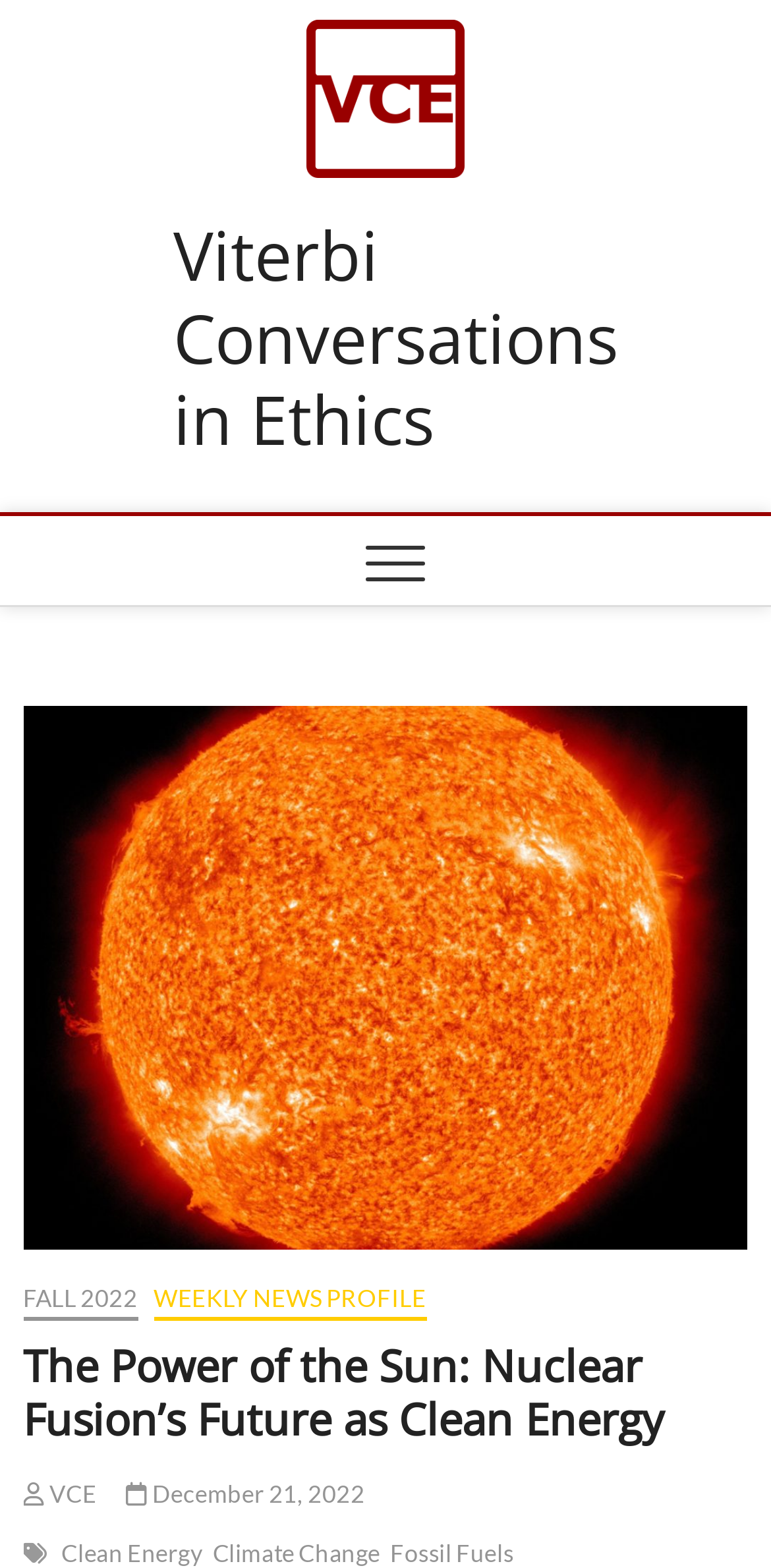Answer the question in a single word or phrase:
What is the name of the conversation series?

Viterbi Conversations in Ethics